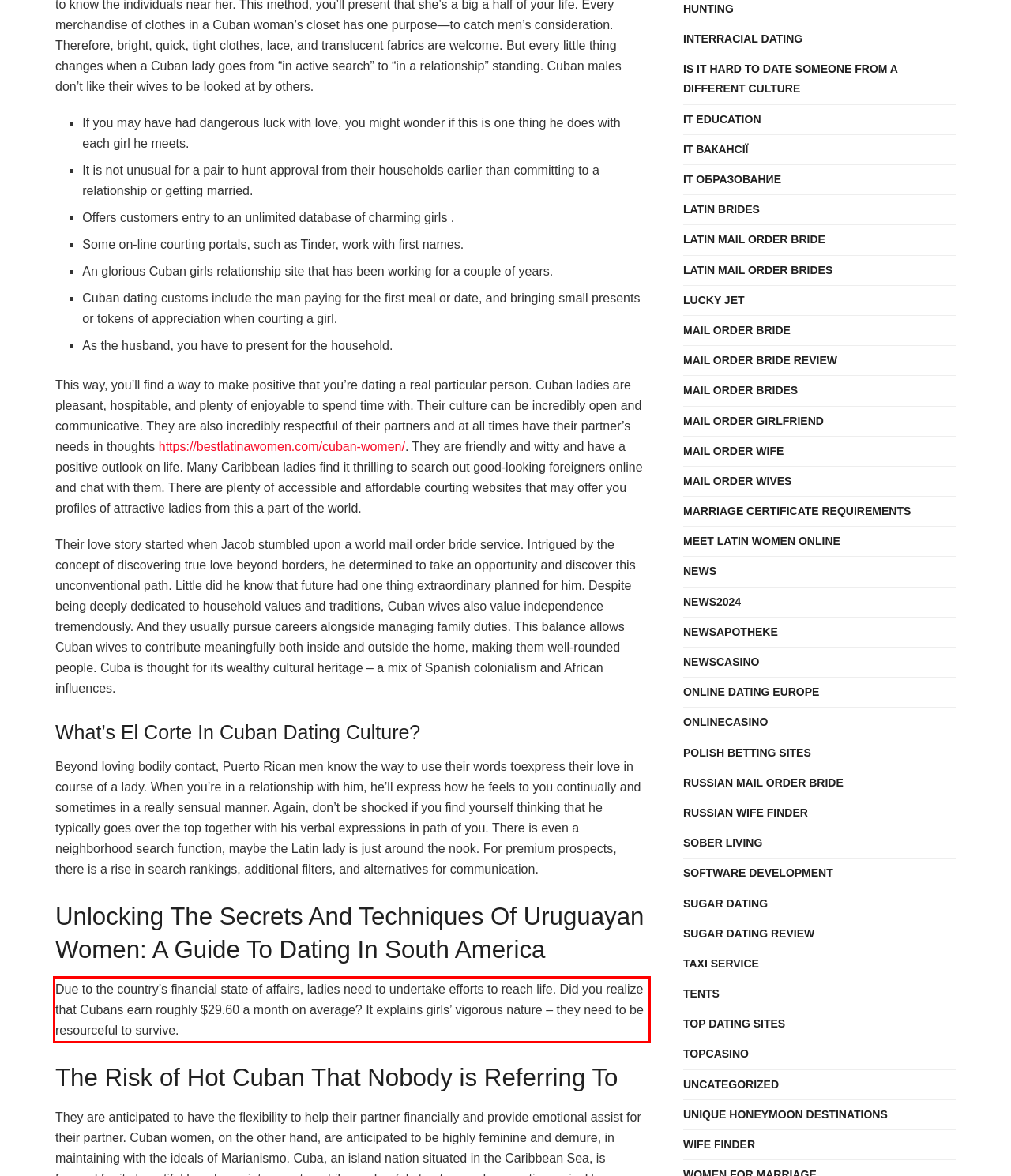Please perform OCR on the UI element surrounded by the red bounding box in the given webpage screenshot and extract its text content.

Due to the country’s financial state of affairs, ladies need to undertake efforts to reach life. Did you realize that Cubans earn roughly $29.60 a month on average? It explains girls’ vigorous nature – they need to be resourceful to survive.